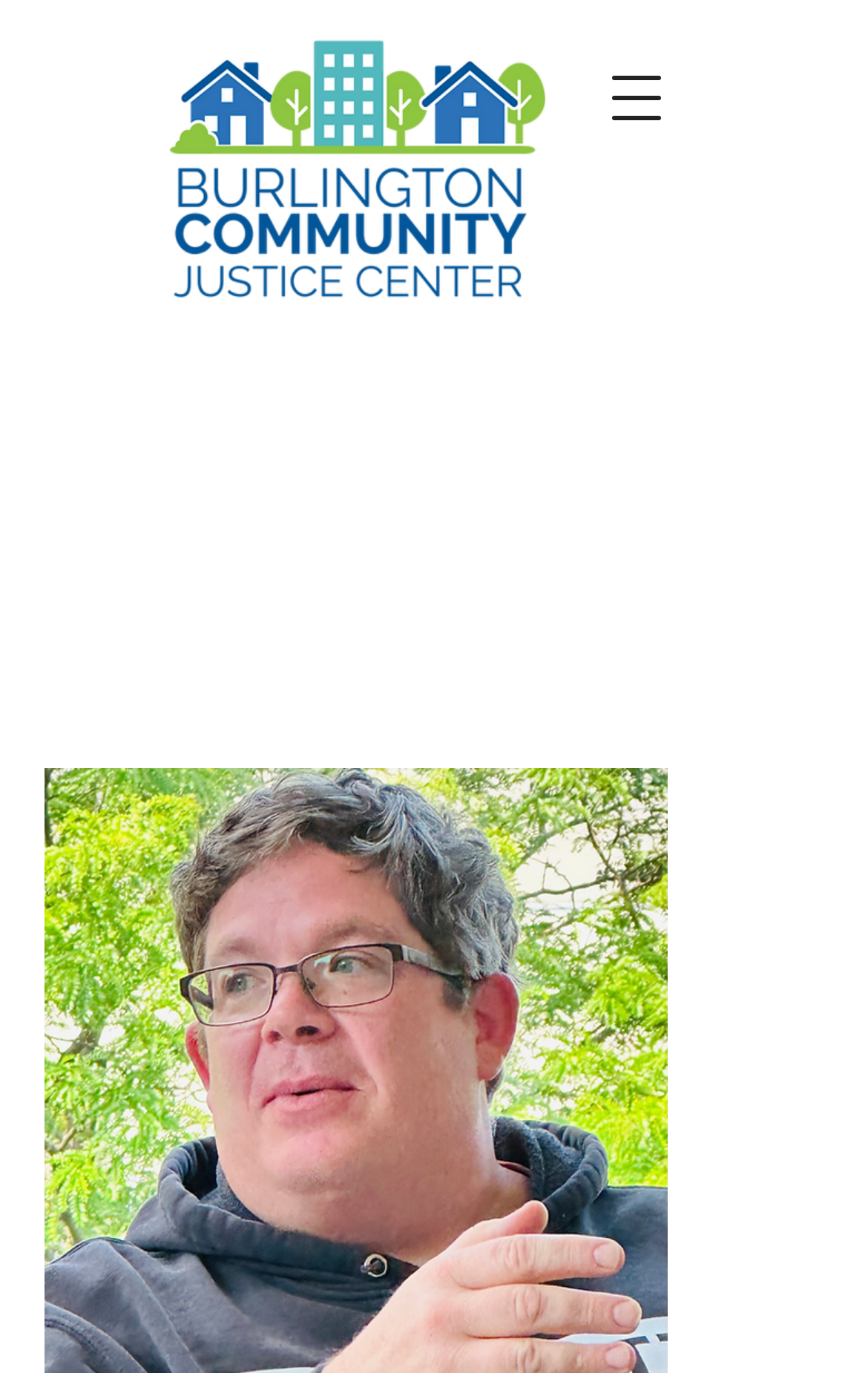Using the provided description: "aria-label="Open navigation menu"", find the bounding box coordinates of the corresponding UI element. The output should be four float numbers between 0 and 1, in the format [left, top, right, bottom].

[0.669, 0.031, 0.797, 0.112]